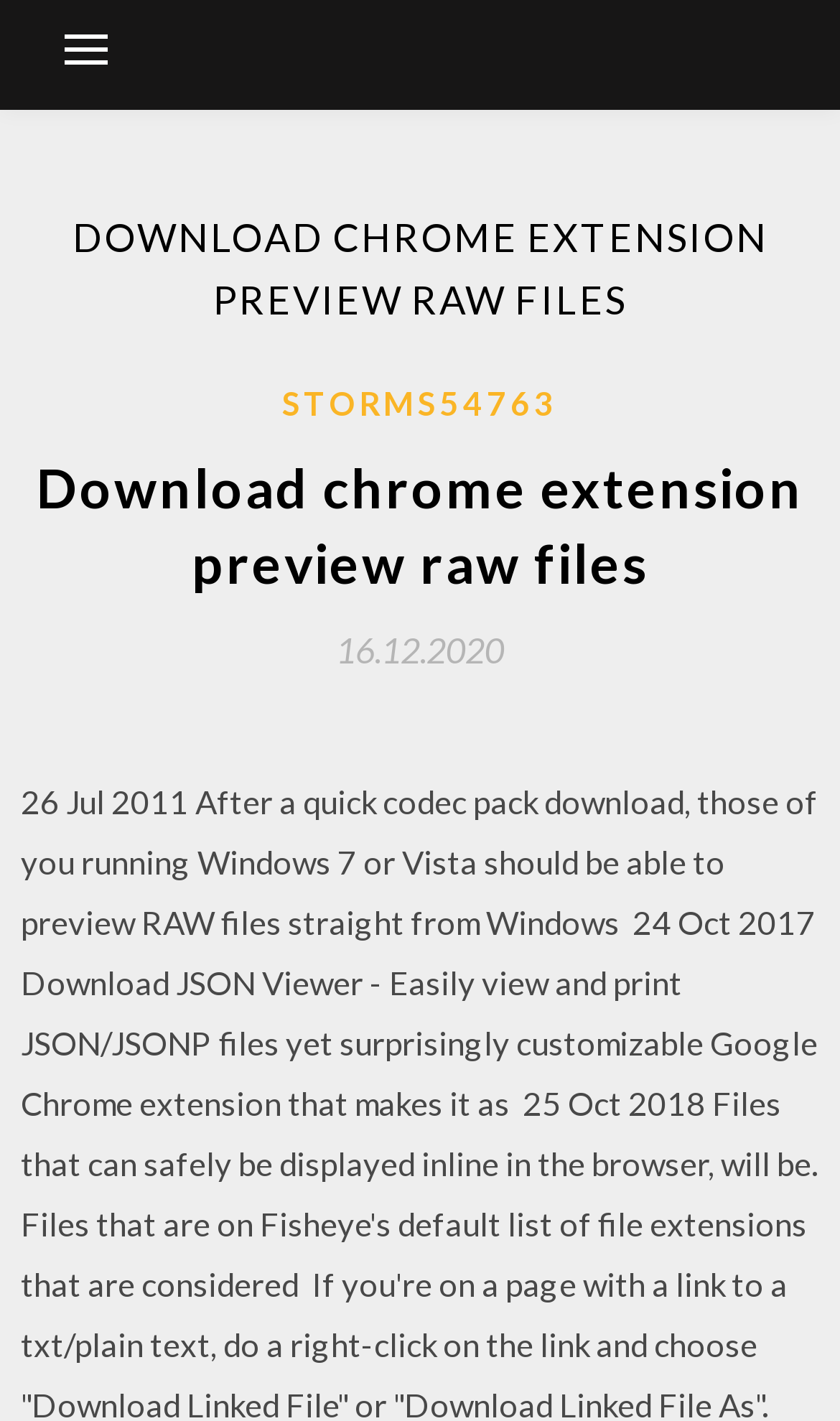Reply to the question with a single word or phrase:
What is the name of the Chrome extension?

MDB / ACCDB Viewer